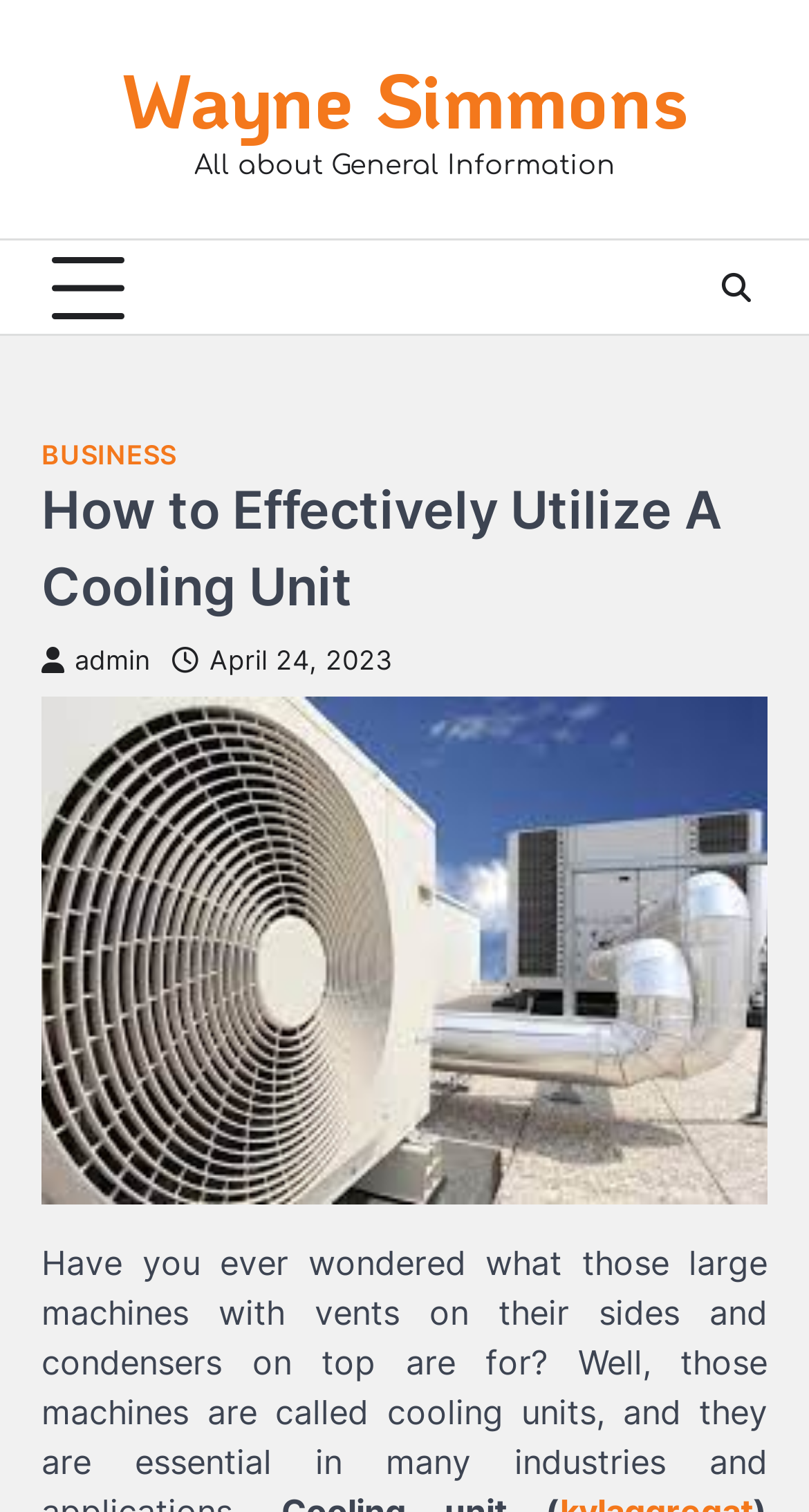Please analyze the image and give a detailed answer to the question:
What is the date of the article?

I found the date of the article by looking at the link element ' April 24, 2023' which is located in the header section.